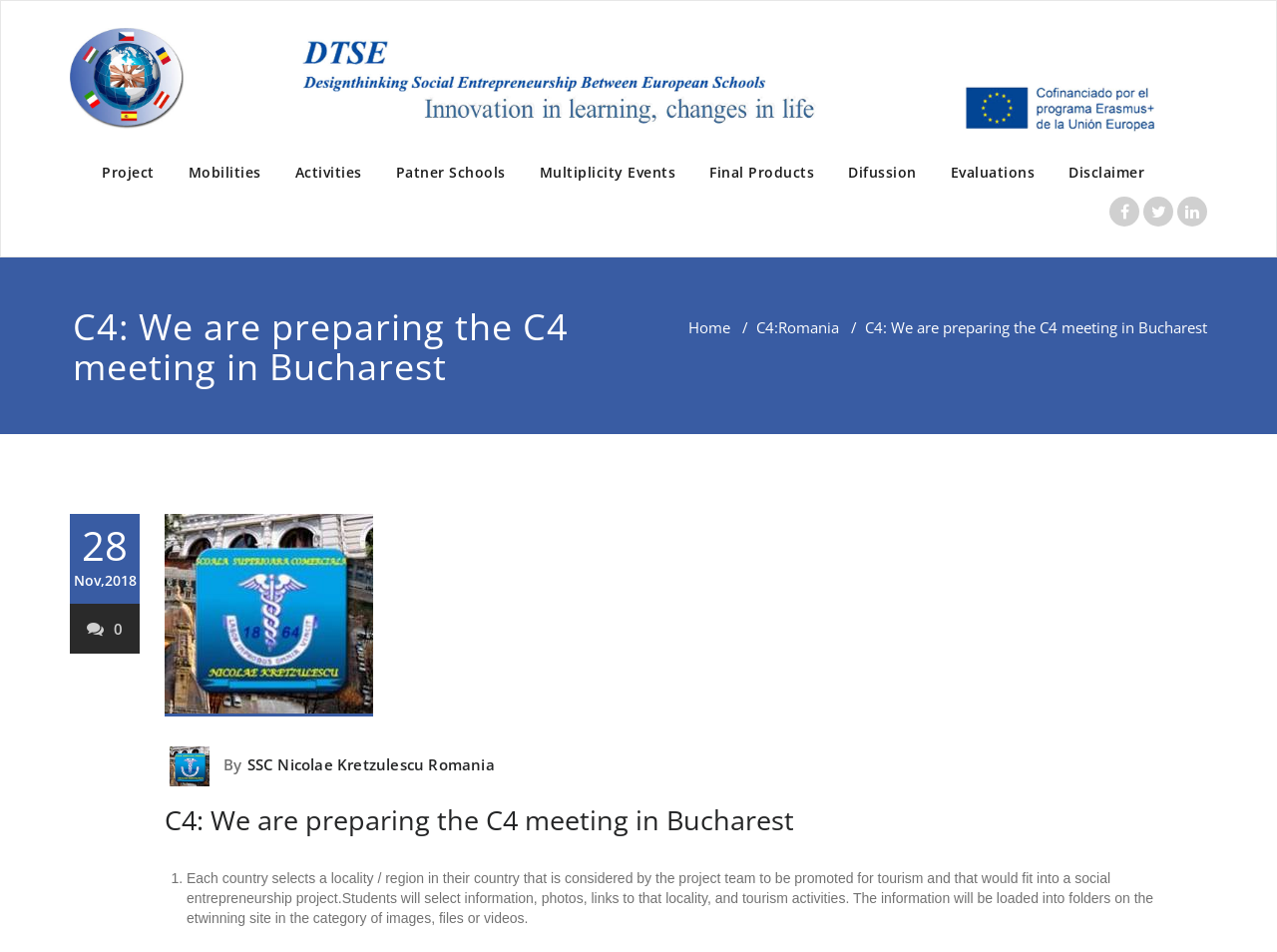Provide a one-word or brief phrase answer to the question:
What is the name of the school mentioned on the webpage?

SSC Nicolae Kretzulescu Romania